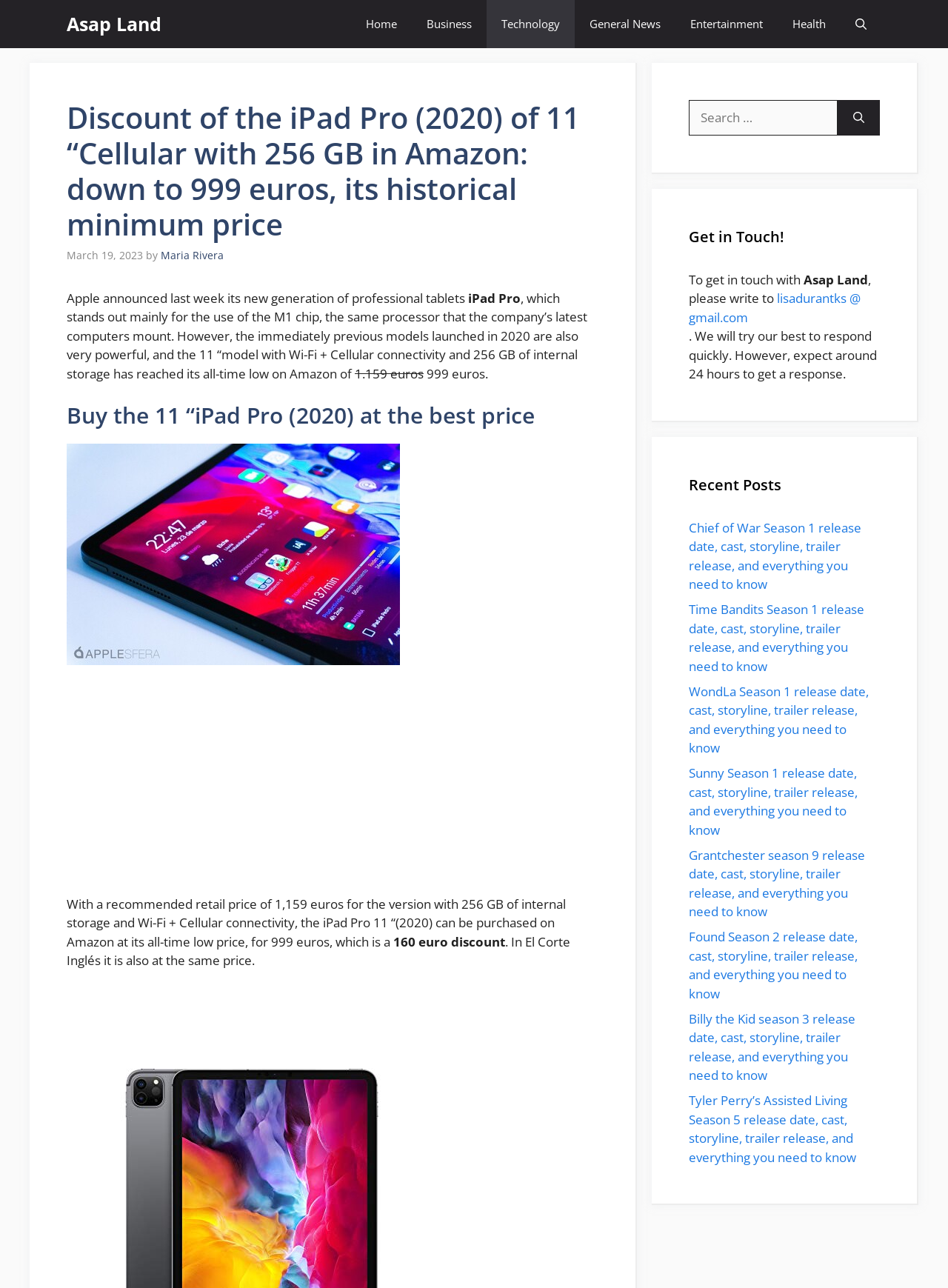What is the recommended retail price of the iPad Pro (2020)?
Please provide a detailed and thorough answer to the question.

The answer can be found in the article content, where it states 'With a recommended retail price of 1,159 euros for the version with 256 GB of internal storage and Wi-Fi + Cellular connectivity'.